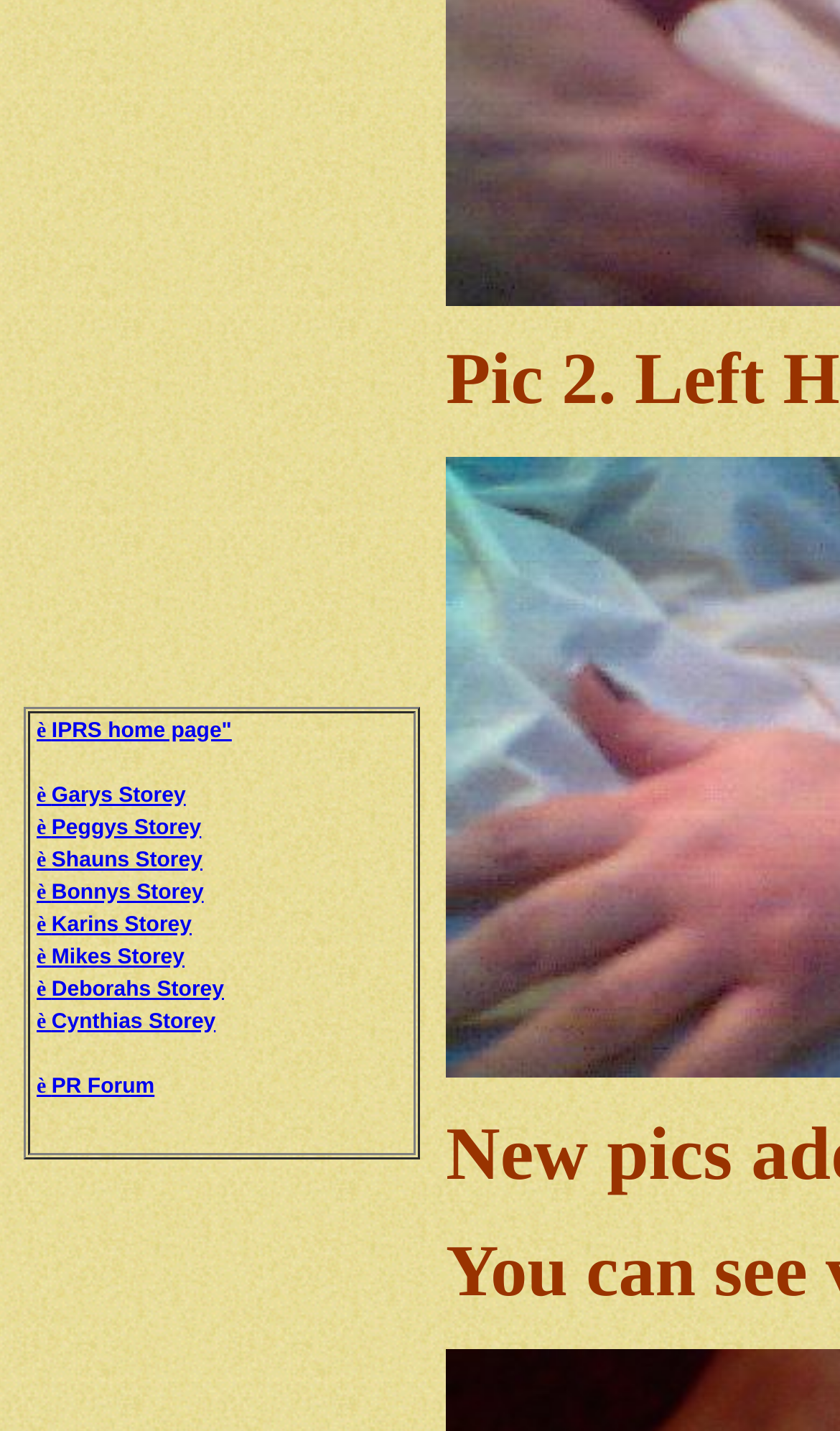Please provide a detailed answer to the question below by examining the image:
How many storeys are listed on the webpage?

The webpage lists 9 storeys, including IPRS home page, Gary's Storey, Peggy's Storey, Shaun's Storey, Bonny's Storey, Karin's Storey, Mike's Storey, Deborah's Storey, and Cynthia's Storey.